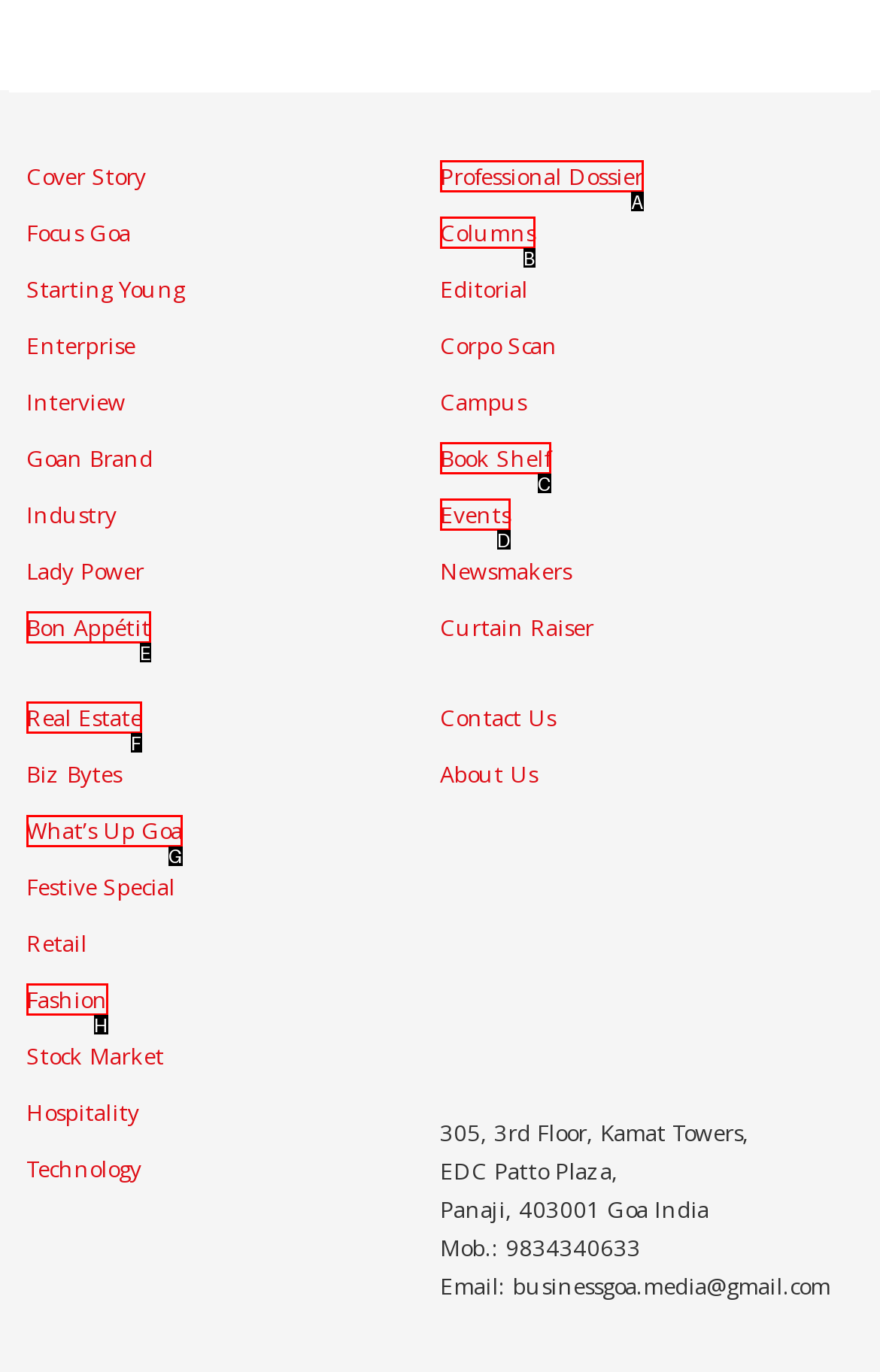Please indicate which HTML element to click in order to fulfill the following task: Check out What’s Up Goa Respond with the letter of the chosen option.

G